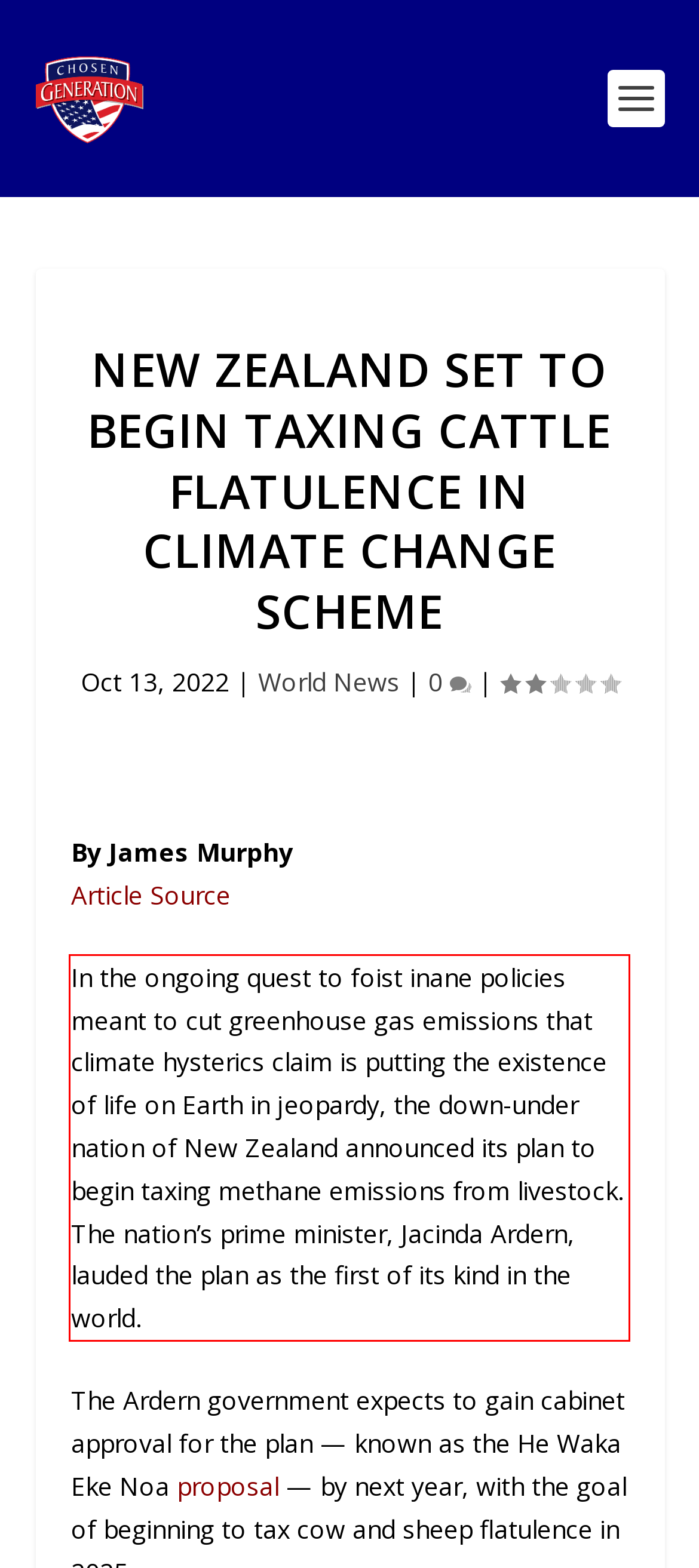You are given a webpage screenshot with a red bounding box around a UI element. Extract and generate the text inside this red bounding box.

In the ongoing quest to foist inane policies meant to cut greenhouse gas emissions that climate hysterics claim is putting the existence of life on Earth in jeopardy, the down-under nation of New Zealand announced its plan to begin taxing methane emissions from livestock. The nation’s prime minister, Jacinda Ardern, lauded the plan as the first of its kind in the world.